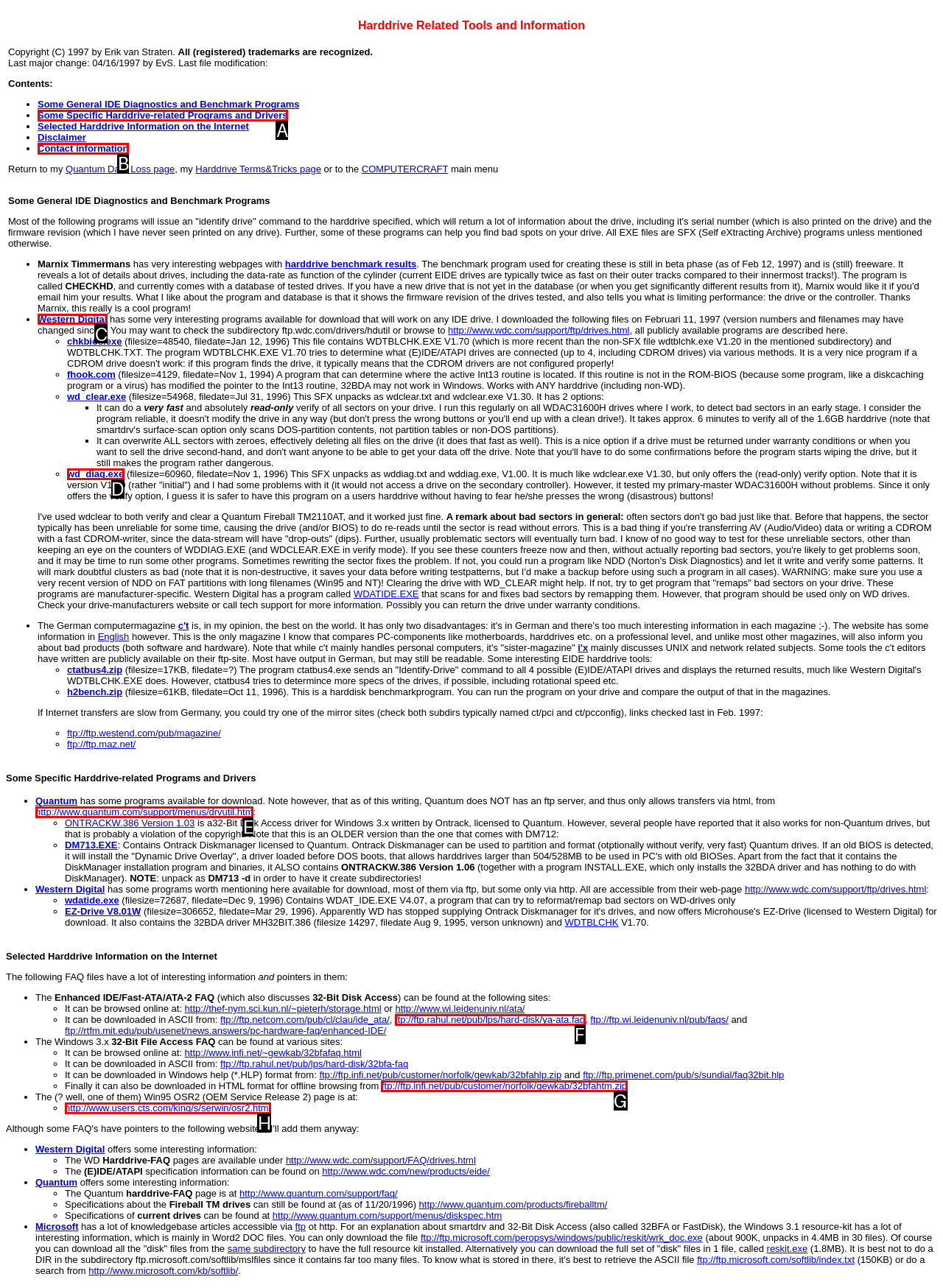Find the option you need to click to complete the following instruction: Visit 'Western Digital'
Answer with the corresponding letter from the choices given directly.

C